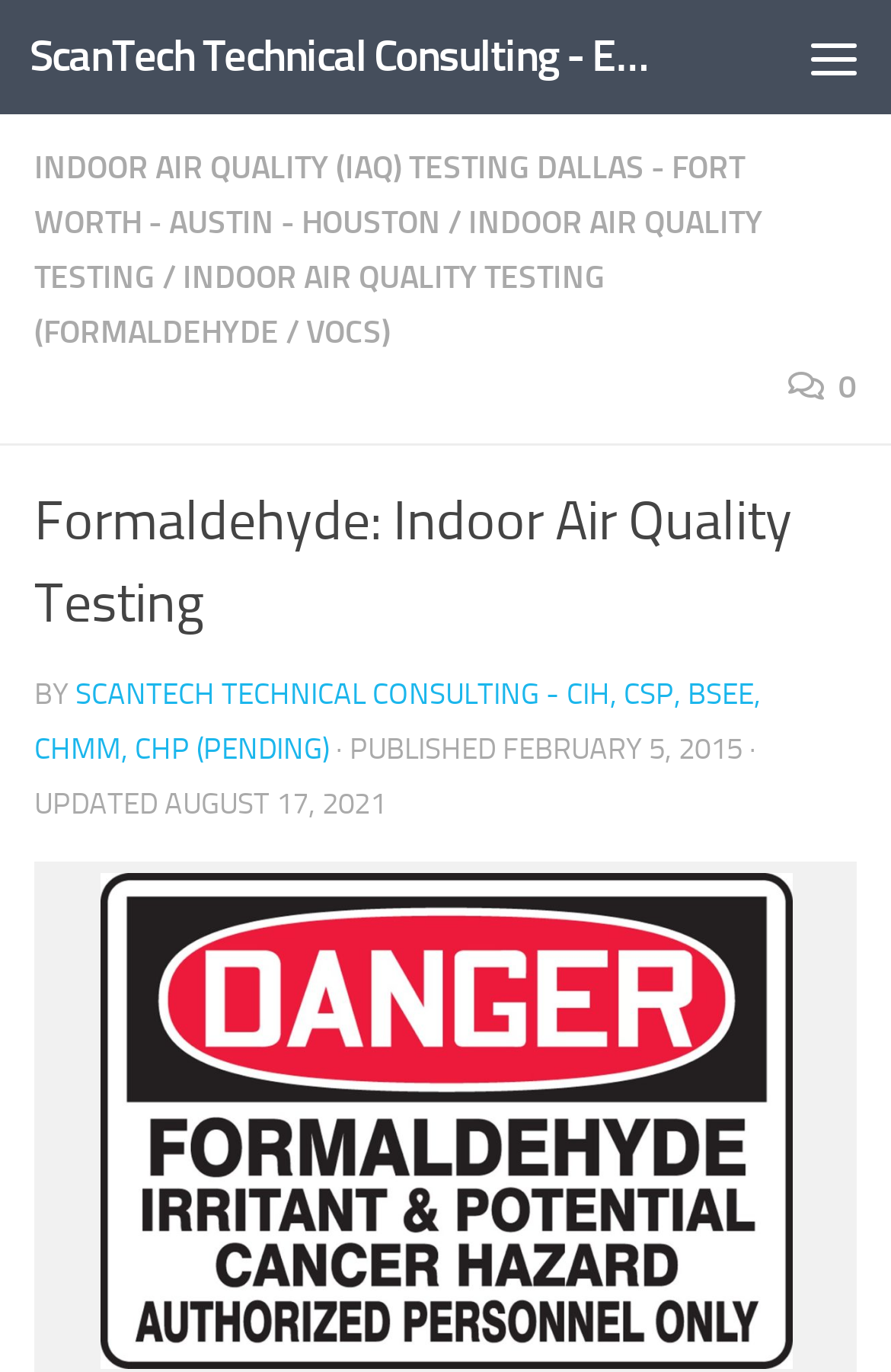Please answer the following question using a single word or phrase: 
What is the bounding box coordinate of the image?

[0.112, 0.636, 0.888, 0.997]